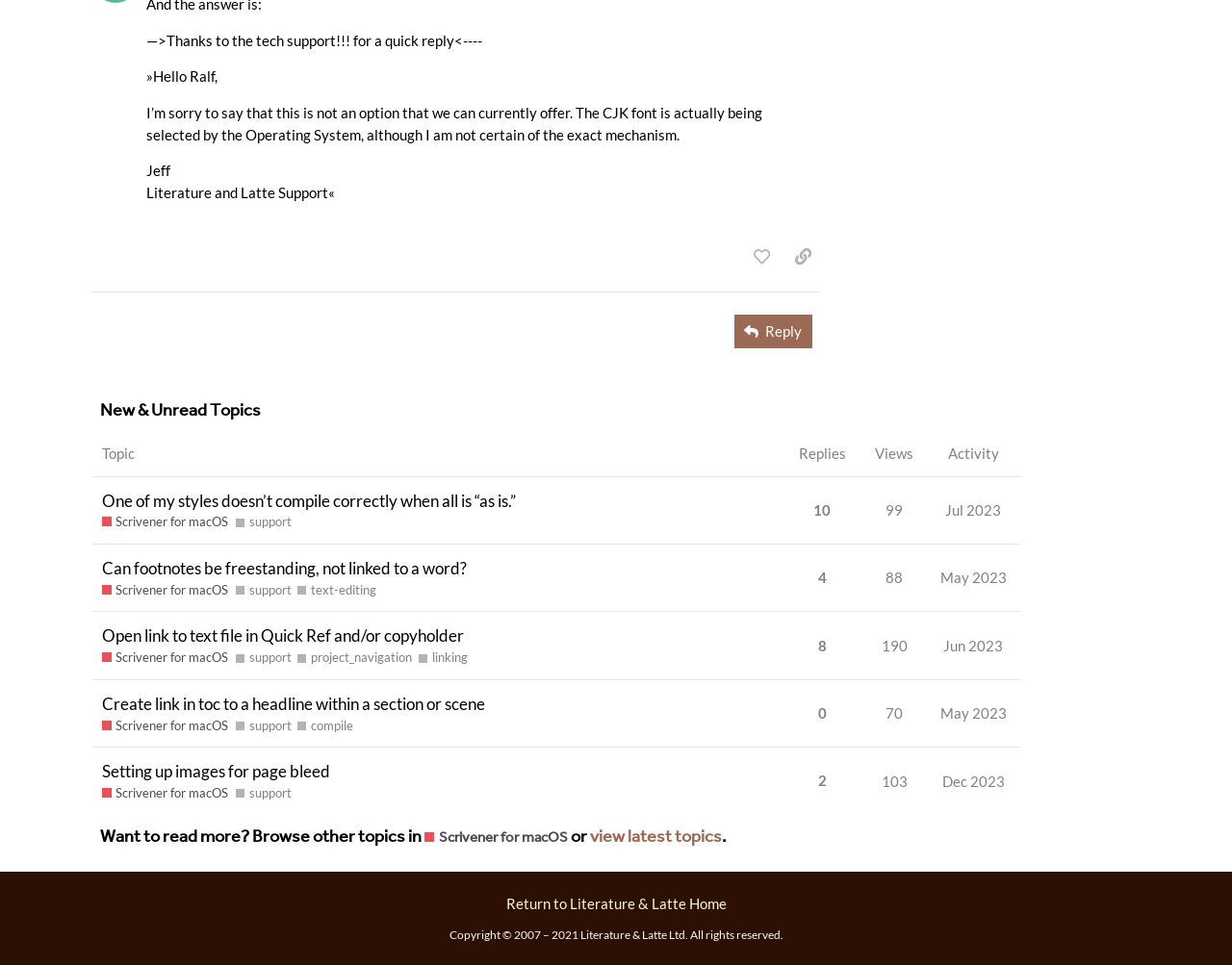Predict the bounding box coordinates for the UI element described as: "Retail Consultants". The coordinates should be four float numbers between 0 and 1, presented as [left, top, right, bottom].

None